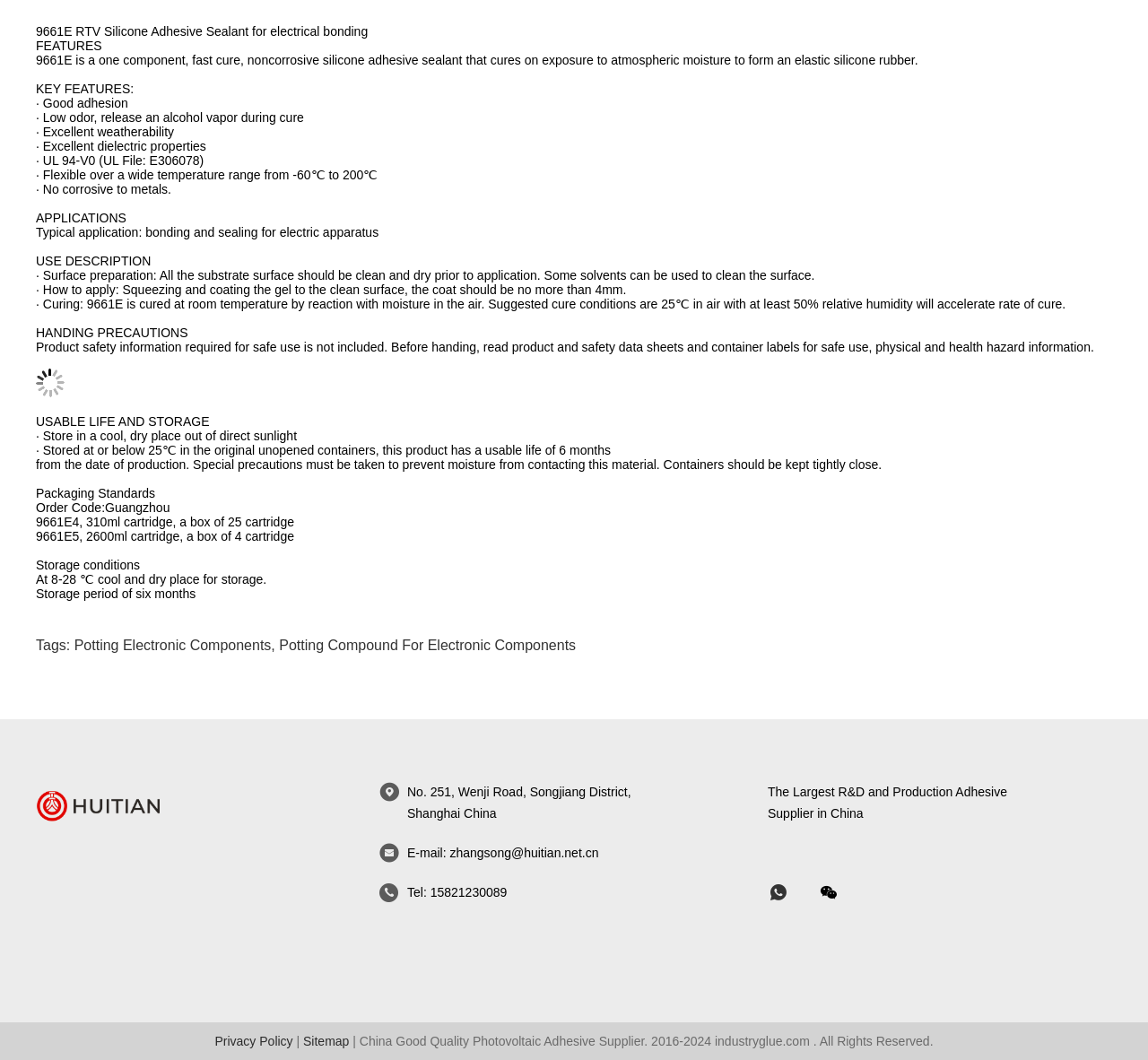Provide a brief response in the form of a single word or phrase:
What is the product name of the RTV silicone adhesive sealant?

9661E